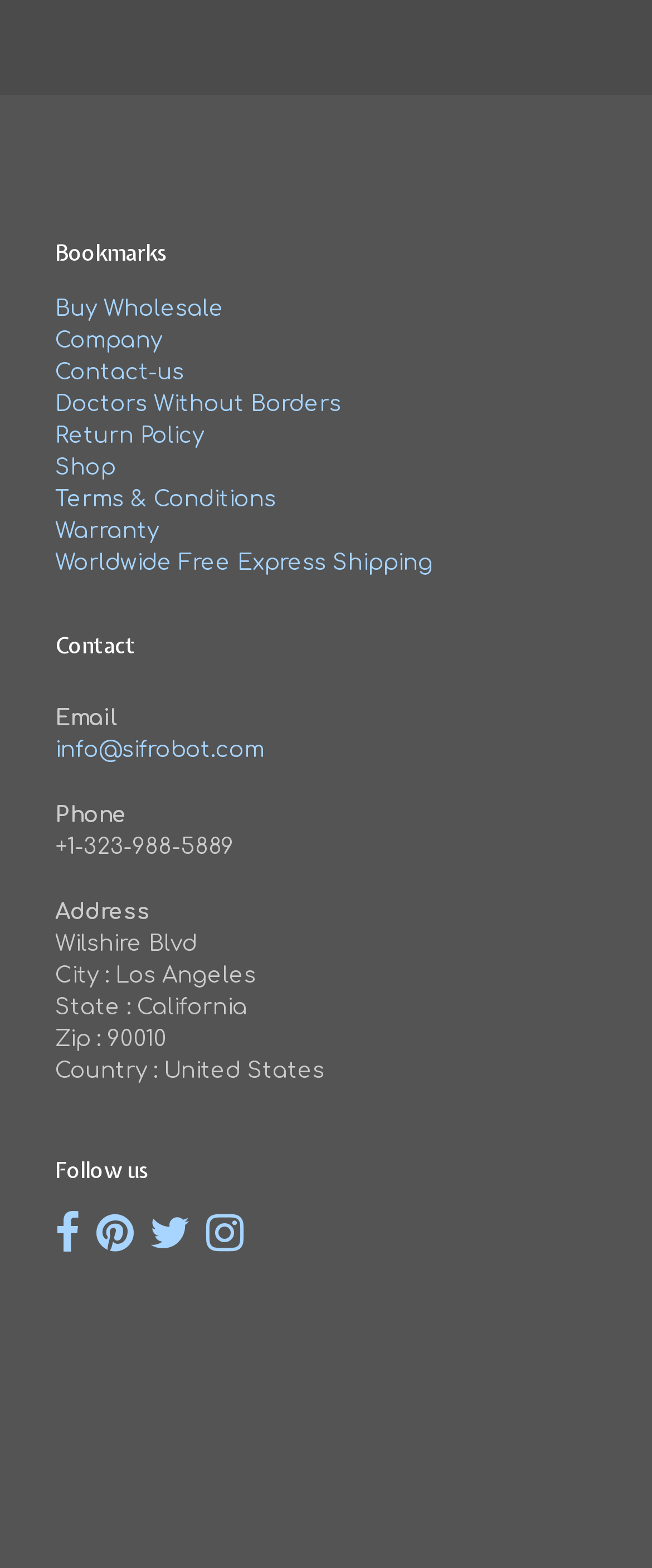Identify the bounding box coordinates necessary to click and complete the given instruction: "Contact us through 'info@sifrobot.com'".

[0.085, 0.471, 0.405, 0.486]